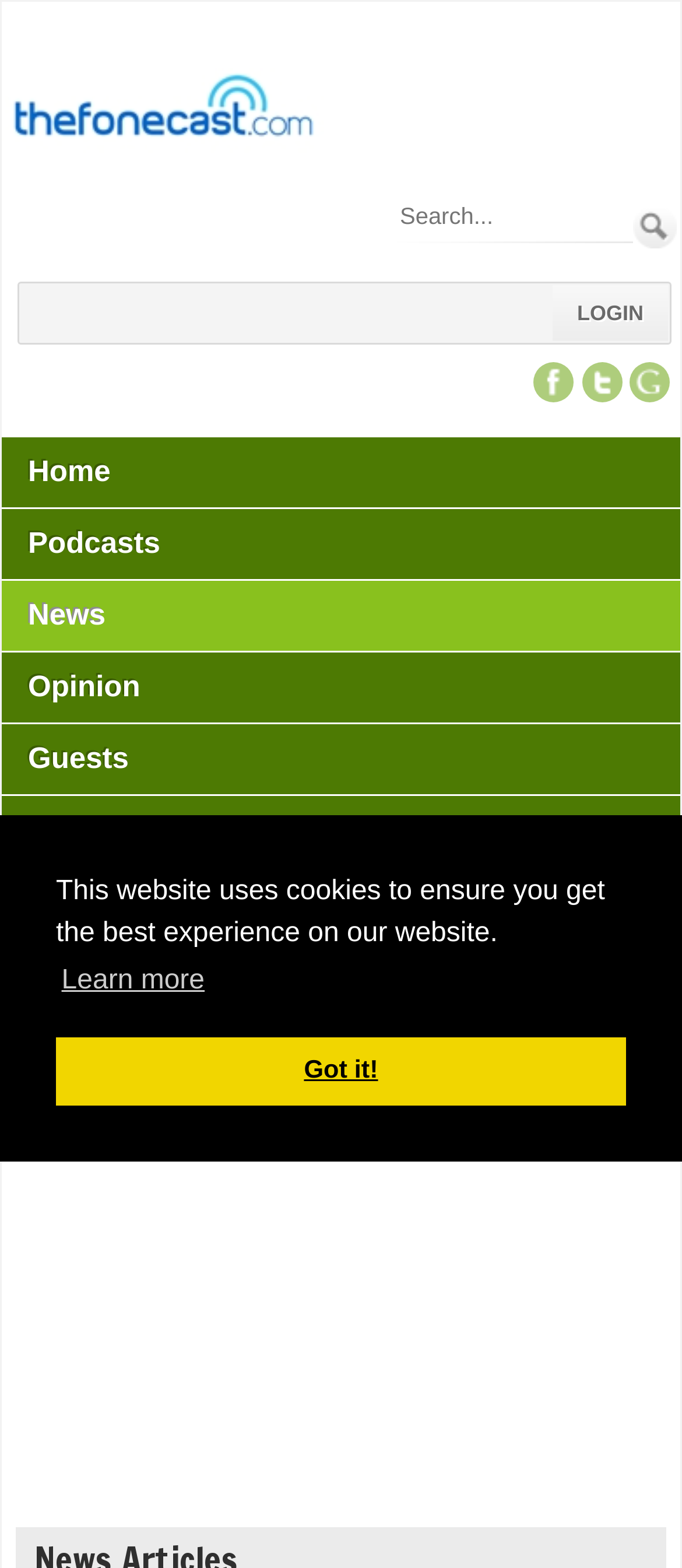What is the name of the website?
Using the information from the image, answer the question thoroughly.

The name of the website is 'TheFonecast.com', as indicated by the link with this name at the top of the webpage and the image with the same name.